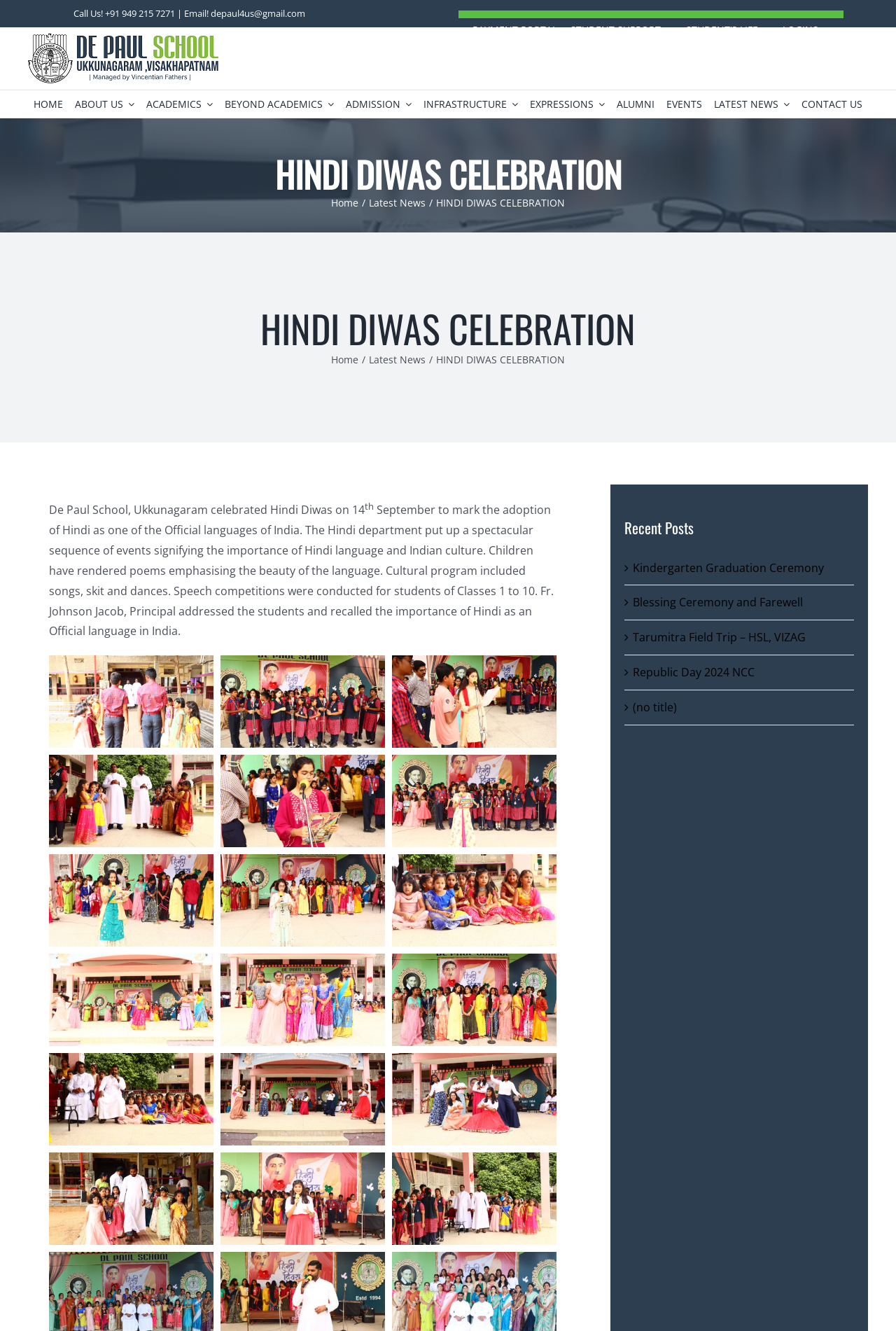Please provide the bounding box coordinates for the element that needs to be clicked to perform the following instruction: "Email the school". The coordinates should be given as four float numbers between 0 and 1, i.e., [left, top, right, bottom].

[0.235, 0.005, 0.341, 0.015]